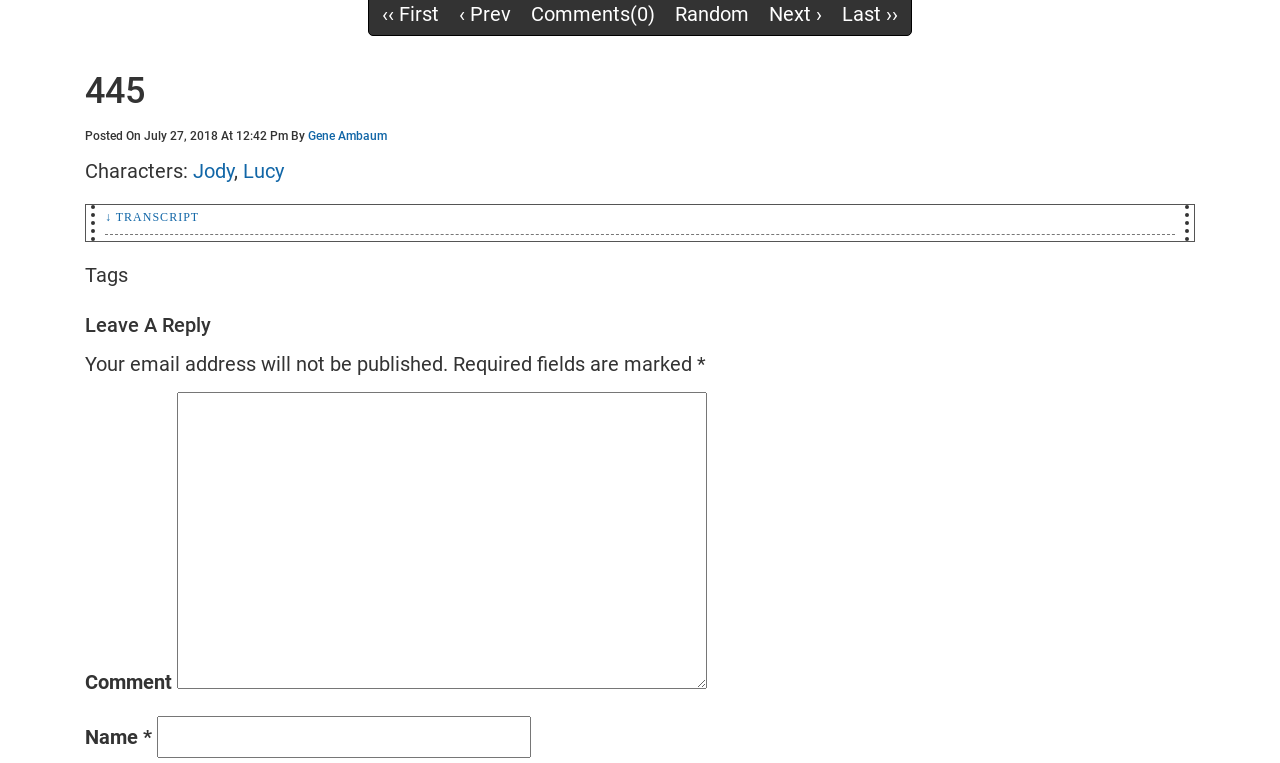What is the name of the author of the post?
Using the image, elaborate on the answer with as much detail as possible.

The name of the author of the post can be found in the heading 'Posted On July 27, 2018 At 12:42 Pm By Gene Ambaum'.